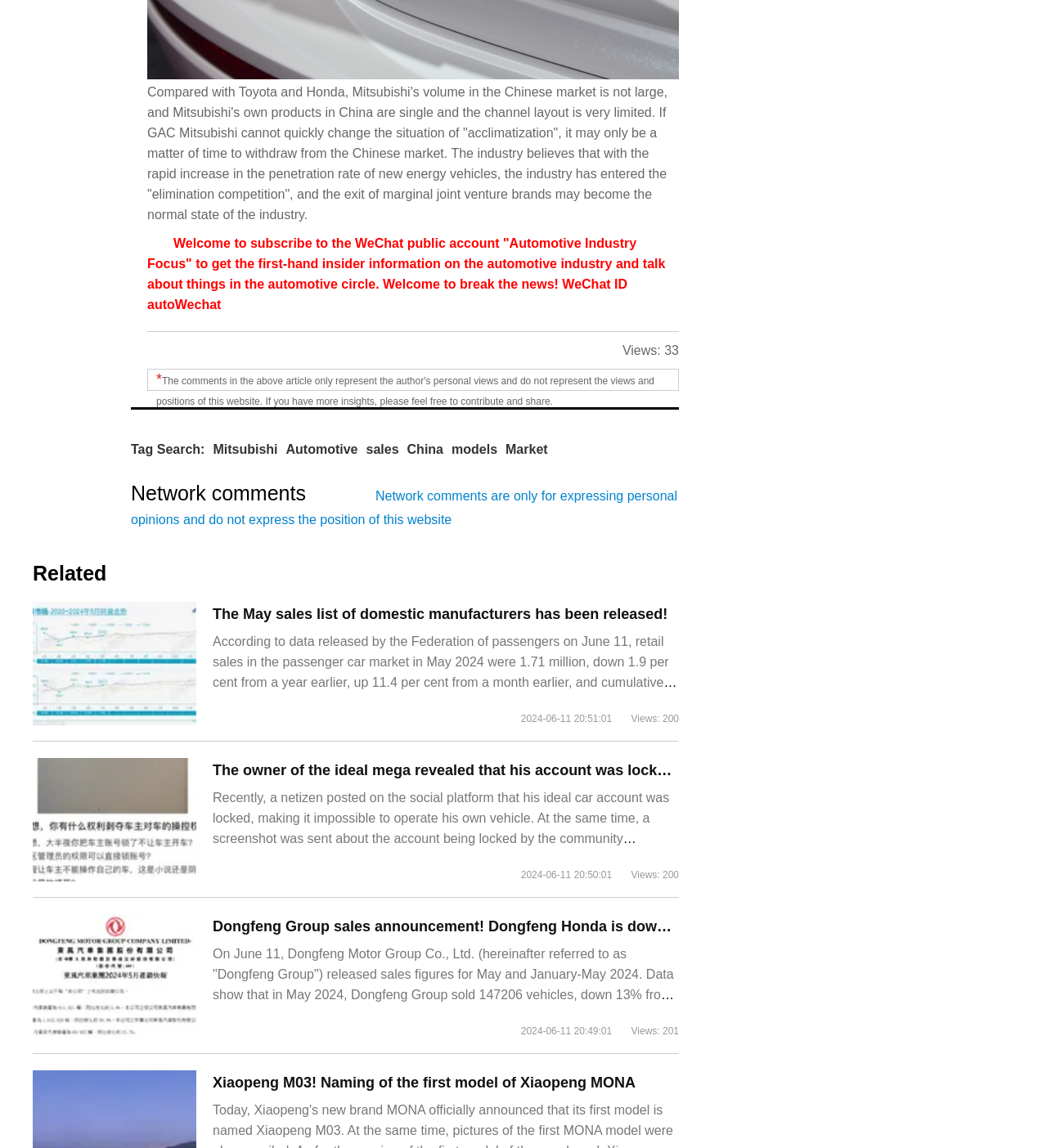What is the current market situation of Mitsubishi in China?
Based on the visual details in the image, please answer the question thoroughly.

According to the text, Mitsubishi's volume in the Chinese market is not large, and its own products in China are single and the channel layout is very limited.